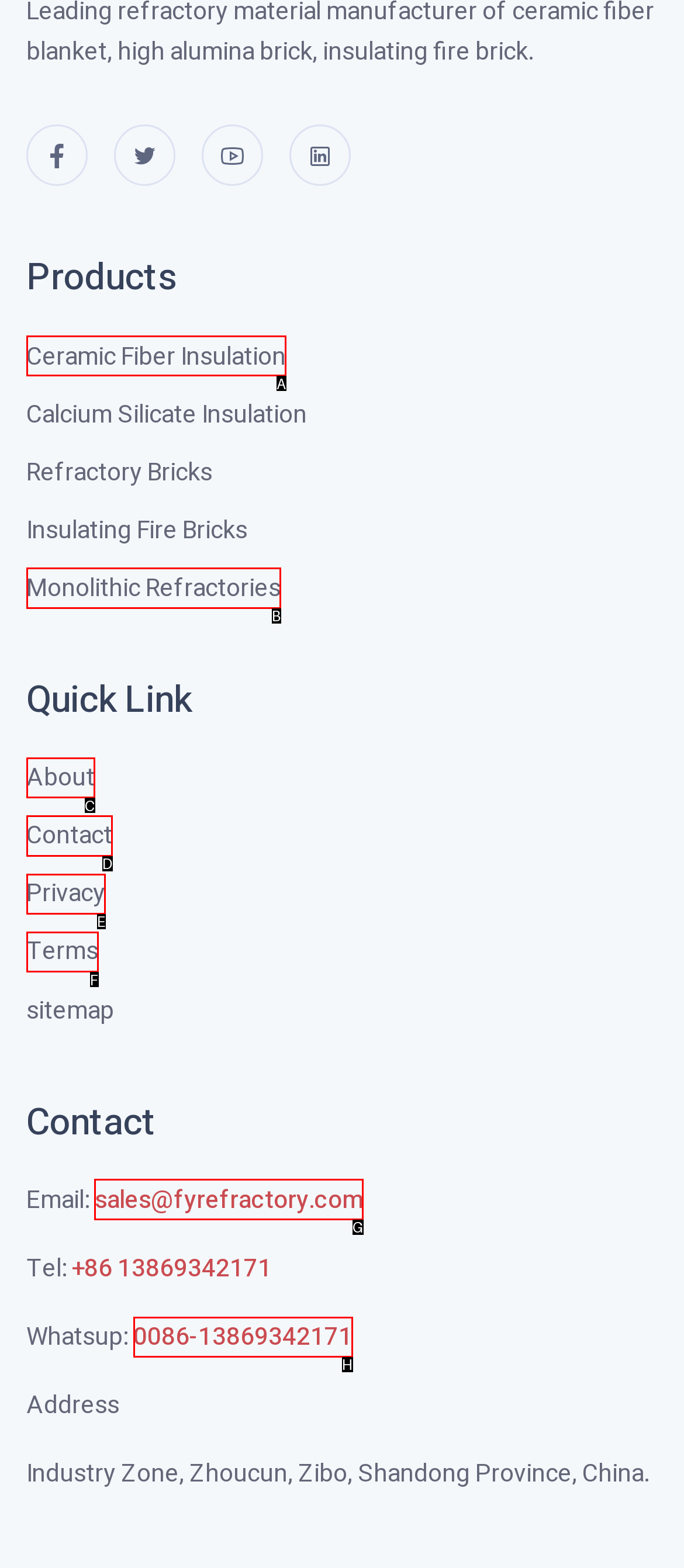Tell me the letter of the UI element to click in order to accomplish the following task: Visit LinkedIn page
Answer with the letter of the chosen option from the given choices directly.

None